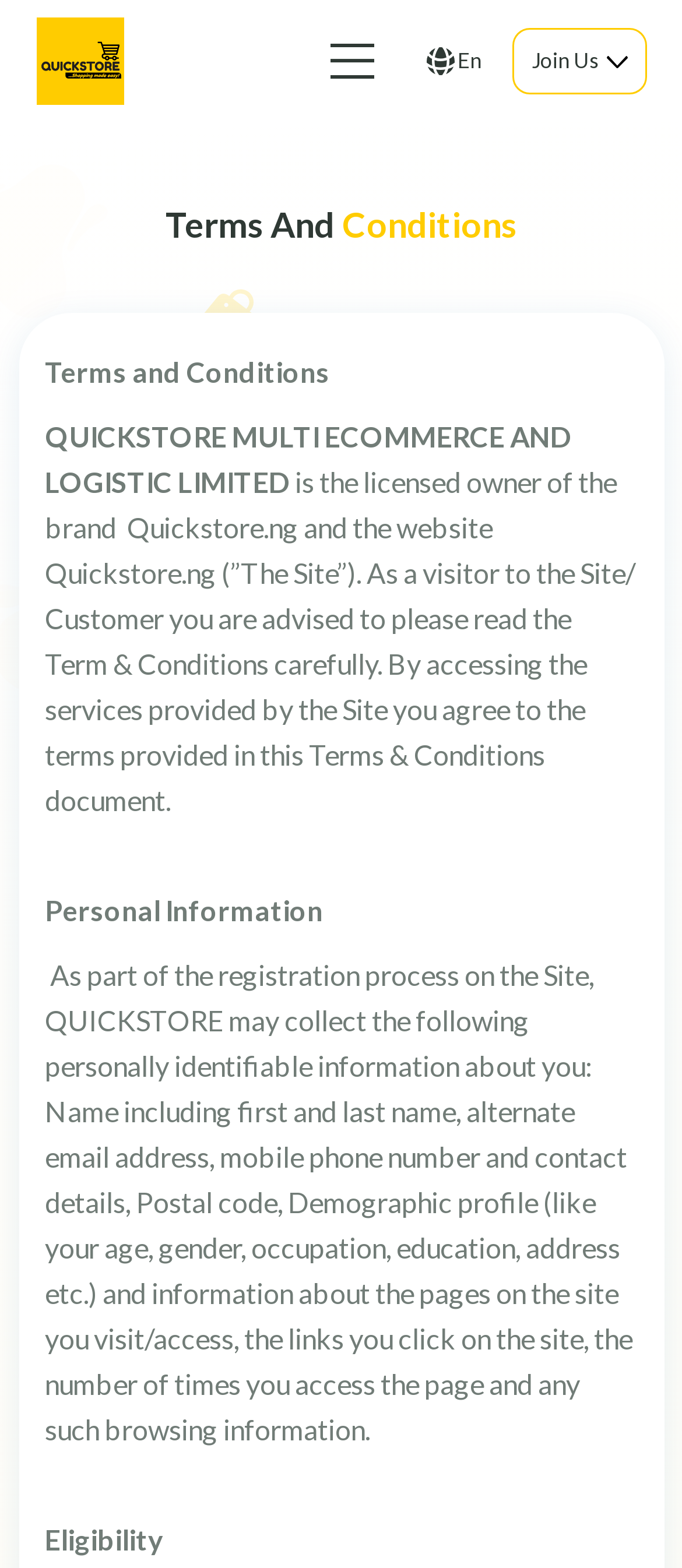What is the name of the brand mentioned?
Using the image as a reference, deliver a detailed and thorough answer to the question.

The brand name is mentioned in the second StaticText element, which states 'QUICKSTORE MULTI ECOMMERCE AND LOGISTIC LIMITED is the licensed owner of the brand Quickstore.ng and the website Quickstore.ng'.